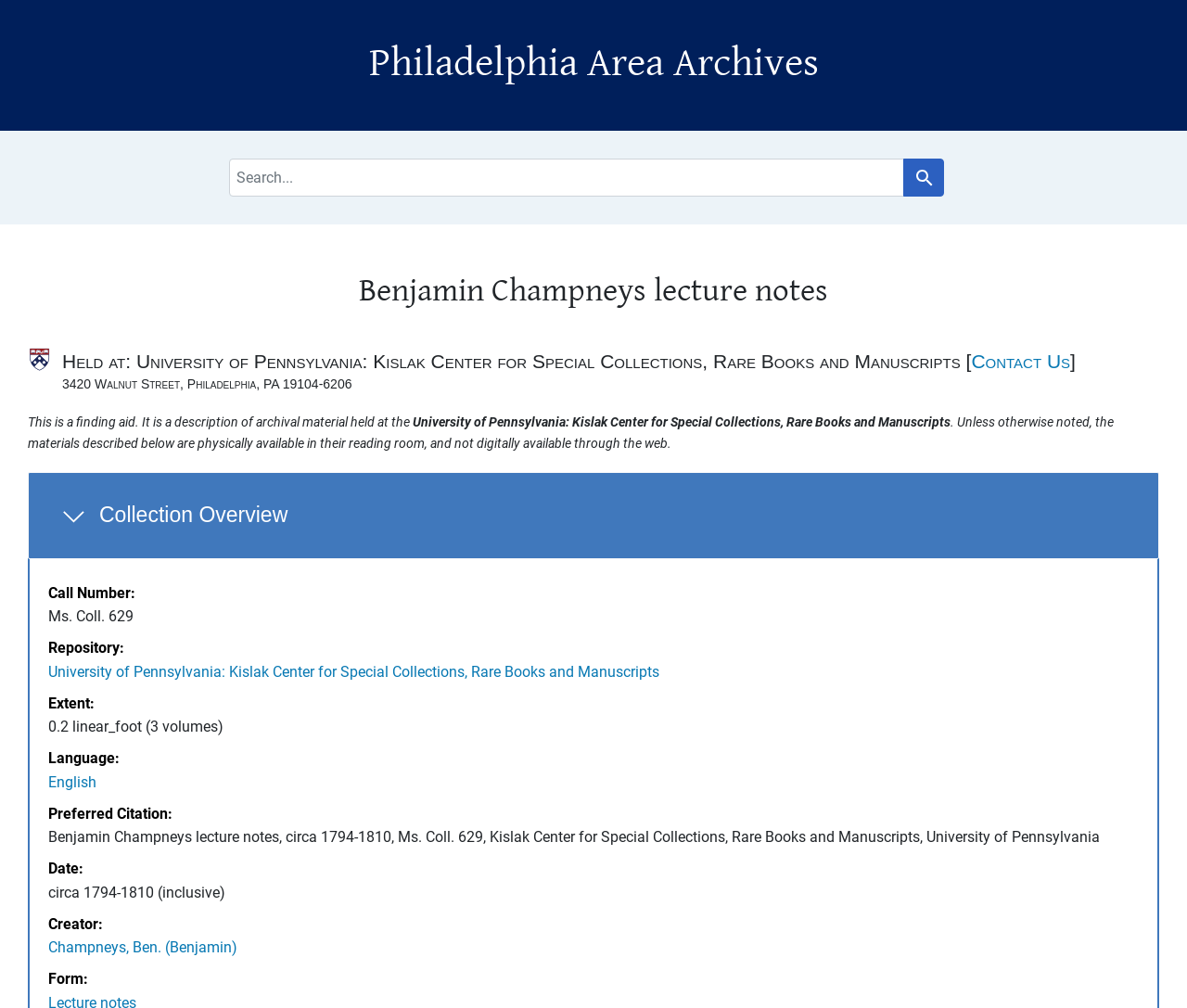Locate the bounding box coordinates of the element I should click to achieve the following instruction: "Search for Benjamin Champneys lecture notes".

[0.193, 0.157, 0.807, 0.195]